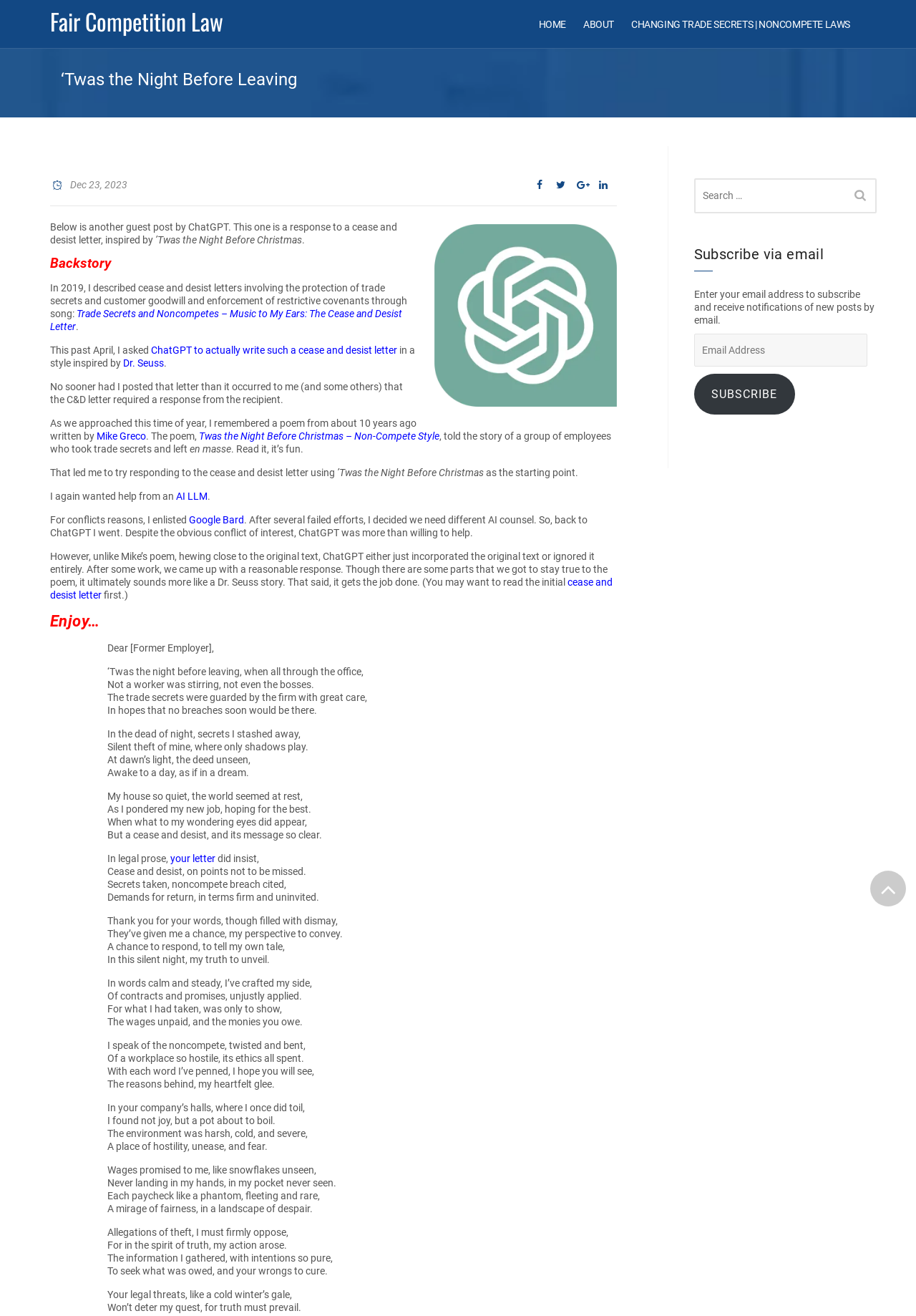What is the name of the AI LLM used in this task?
Look at the screenshot and provide an in-depth answer.

The webpage mentions that the author enlisted the help of ChatGPT, an AI LLM, to write a response to a cease and desist letter in a style inspired by Dr. Seuss.